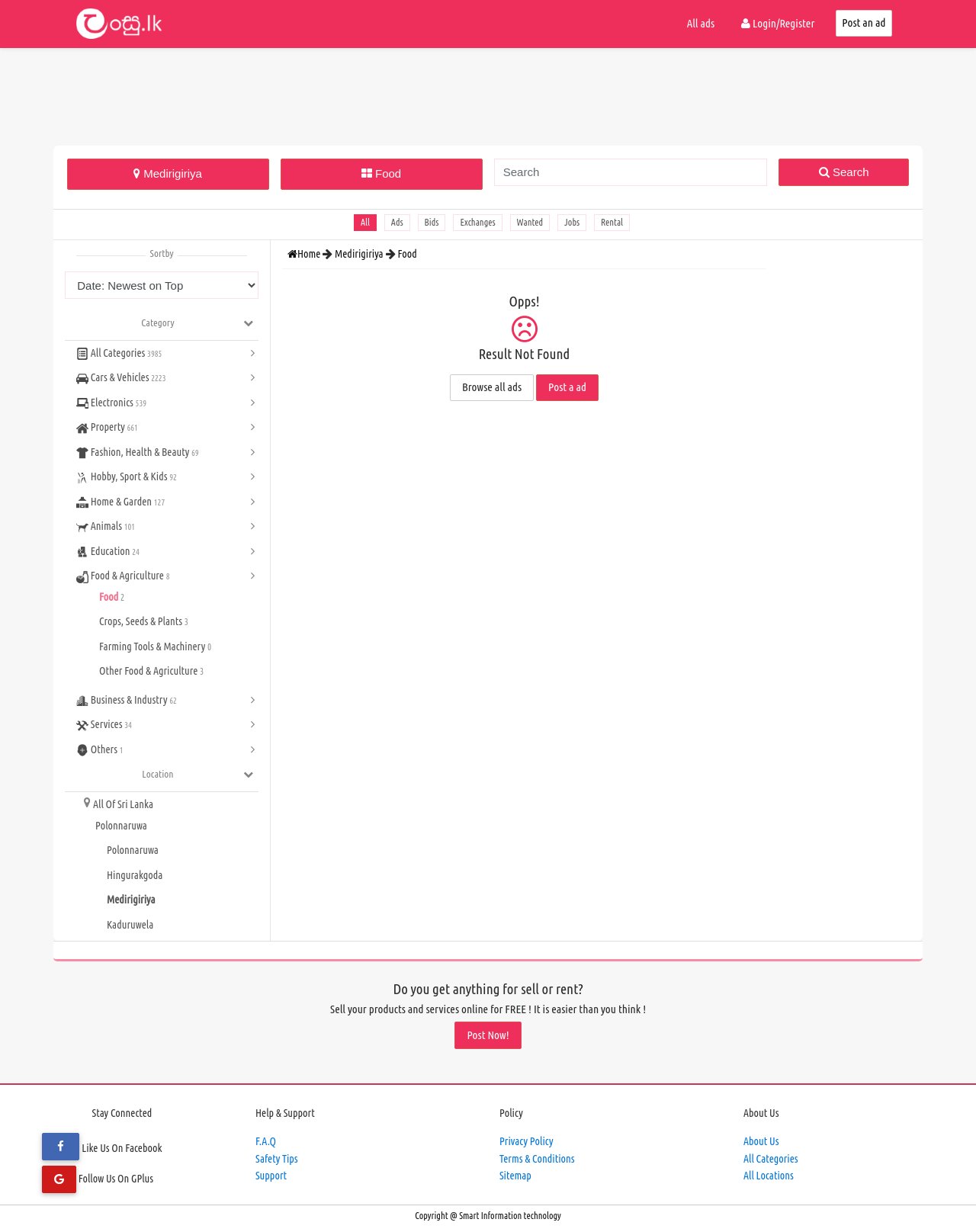Generate a comprehensive description of the webpage content.

This webpage is an online food marketplace in Medirigiriya, Sri Lanka. At the top, there is a logo with a link to the homepage and a search bar with a button to search for specific food items. Below the search bar, there are several buttons to filter food categories, including Medirigiriya, Food, and others.

On the left side, there is a tab list with two tabs: Category and Location. The Category tab is selected by default, showing a list of food categories, including All Categories, Cars & Vehicles, Electronics, and others. Each category has a corresponding image and a number of ads listed. The Location tab allows users to filter food ads by location, with options such as All of Sri Lanka, Polonnaruwa, and Medirigiriya.

In the main content area, there is a message indicating that no results were found, with links to browse all ads or post a new ad. Below this message, there is a call-to-action section encouraging users to sell their products and services online for free, with a link to post an ad.

At the bottom of the page, there is a section to stay connected with the website, including a link to like the website on Facebook. There are also two advertisements, one at the top and one at the bottom, taking up a significant portion of the page.